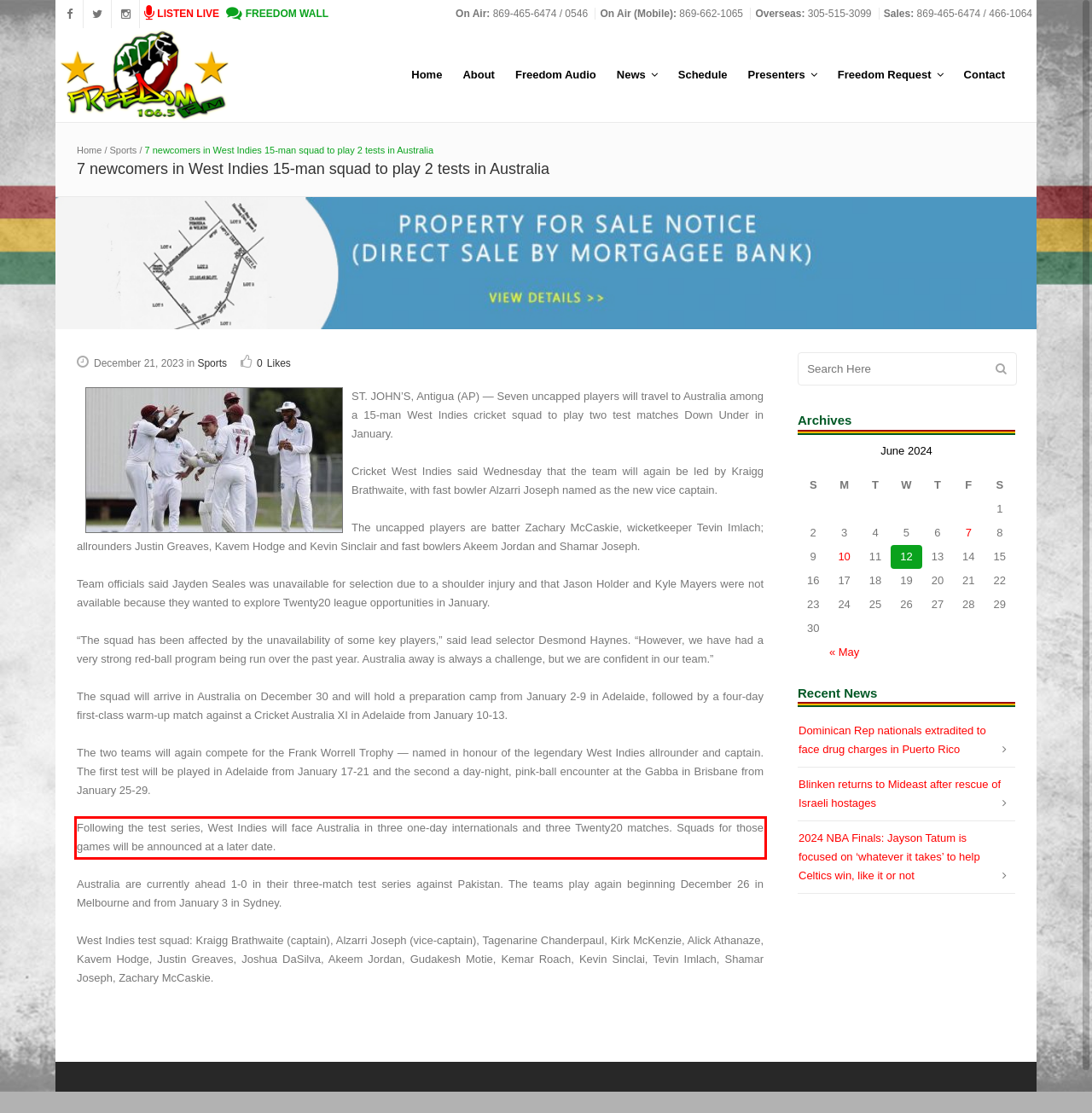Look at the webpage screenshot and recognize the text inside the red bounding box.

Following the test series, West Indies will face Australia in three one-day internationals and three Twenty20 matches. Squads for those games will be announced at a later date.